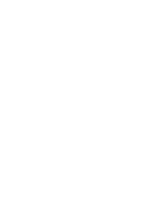Give an in-depth description of what is happening in the image.

The image features a musical score representation titled "In the Hall of the Mountain King," a popular composition by Edvard Grieg. This piece, often performed in classical music settings, is characterized by its distinctive melody and dynamic shifts that create a sense of tension and excitement. The score is likely intended for piano, as inferred from the context of the surrounding information, suggesting it may be part of a piano duet or solo arrangement. The design emphasizes the theme of the piece, inviting musicians to engage with its rhythmic and melodic elements, which are central to its hauntingly enchanting atmosphere. It stands as an invitation for both beginners and seasoned players to explore this iconic work.